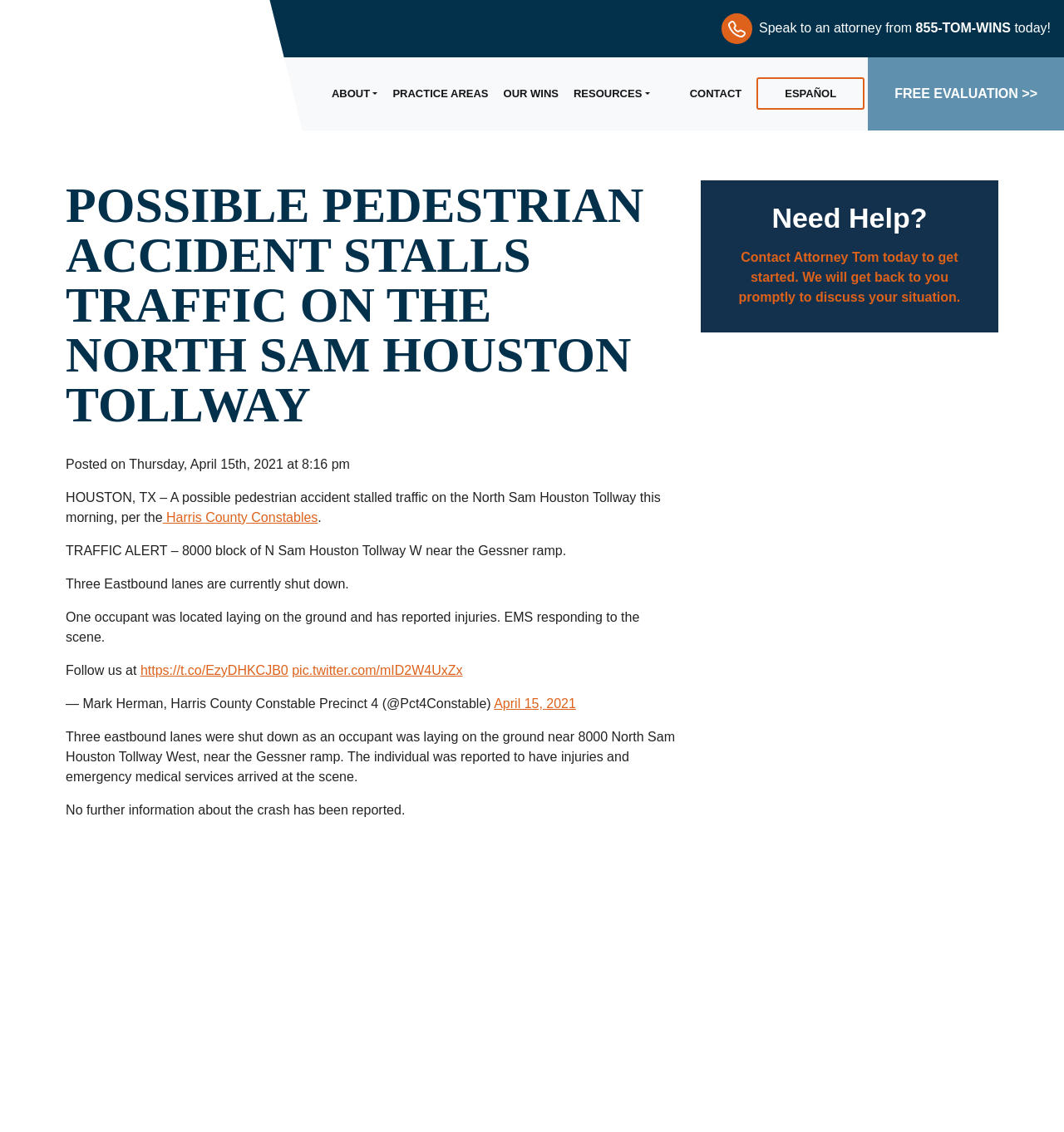What is the status of the occupant?
Can you provide a detailed and comprehensive answer to the question?

The status of the occupant can be determined by reading the text in the webpage, specifically the text 'One occupant was located laying on the ground and has reported injuries.'